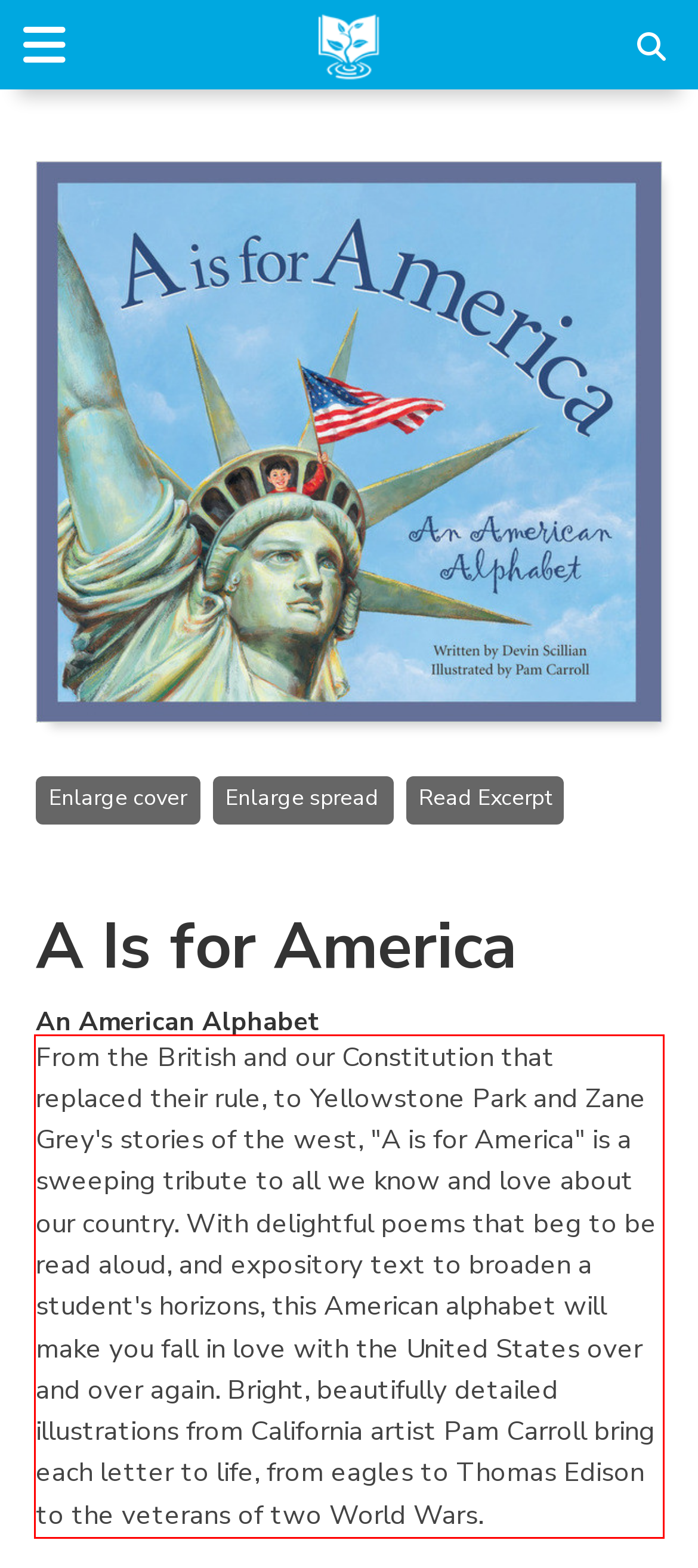You are provided with a screenshot of a webpage that includes a UI element enclosed in a red rectangle. Extract the text content inside this red rectangle.

From the British and our Constitution that replaced their rule, to Yellowstone Park and Zane Grey's stories of the west, "A is for America" is a sweeping tribute to all we know and love about our country. With delightful poems that beg to be read aloud, and expository text to broaden a student's horizons, this American alphabet will make you fall in love with the United States over and over again. Bright, beautifully detailed illustrations from California artist Pam Carroll bring each letter to life, from eagles to Thomas Edison to the veterans of two World Wars.